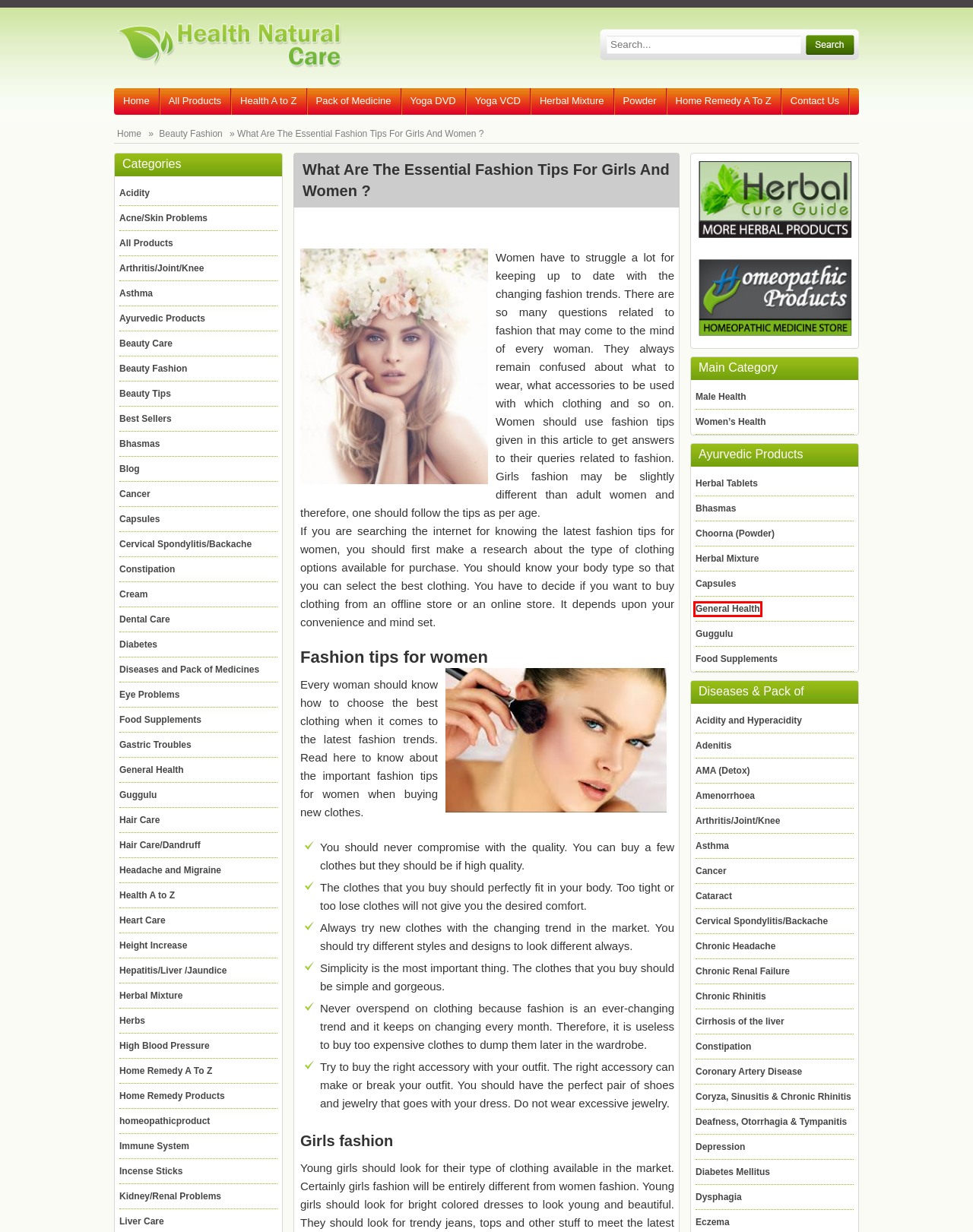You have been given a screenshot of a webpage with a red bounding box around a UI element. Select the most appropriate webpage description for the new webpage that appears after clicking the element within the red bounding box. The choices are:
A. General Health - Swami Ramdev Medicines | Baba Ramdev Medicines | Patanjali Products
B. Home Remedy Products - Swami Ramdev Medicines | Baba Ramdev Medicines | Patanjali Products
C. Health A to Z - Swami Ramdev Medicines | Baba Ramdev Medicines | Patanjali Products
D. Swami Ramdev Medicines | Baba Ramdev Medicines | Patanjali Products
E. Capsules - Swami Ramdev Medicines | Baba Ramdev Medicines | Patanjali Products
F. Cream - Swami Ramdev Medicines | Baba Ramdev Medicines | Patanjali Products
G. Acidity - Swami Ramdev Medicines | Baba Ramdev Medicines | Patanjali Products
H. Ayurvedic Products - Swami Ramdev Medicines | Baba Ramdev Medicines | Patanjali Products

A